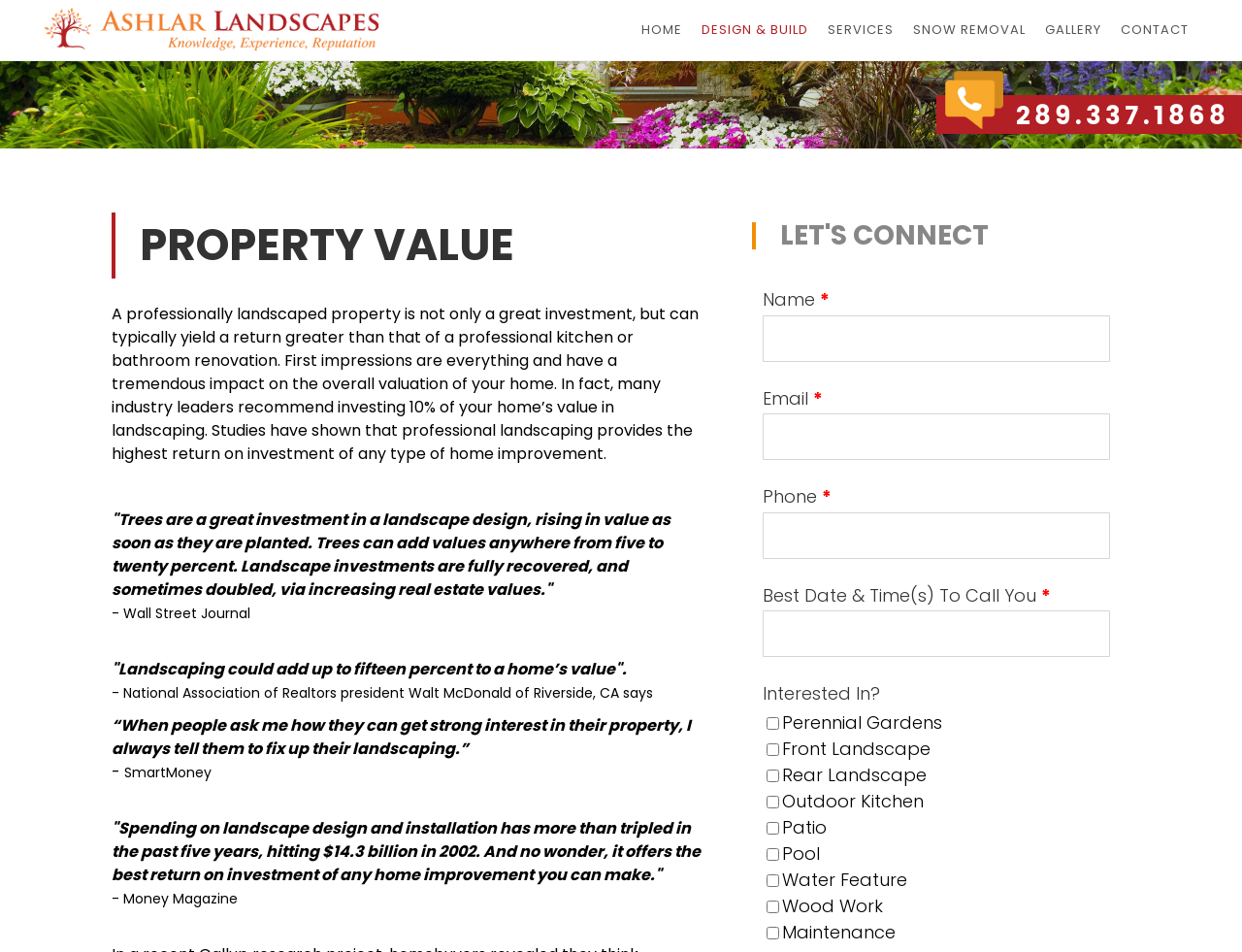Could you indicate the bounding box coordinates of the region to click in order to complete this instruction: "Return to the top of this page".

None